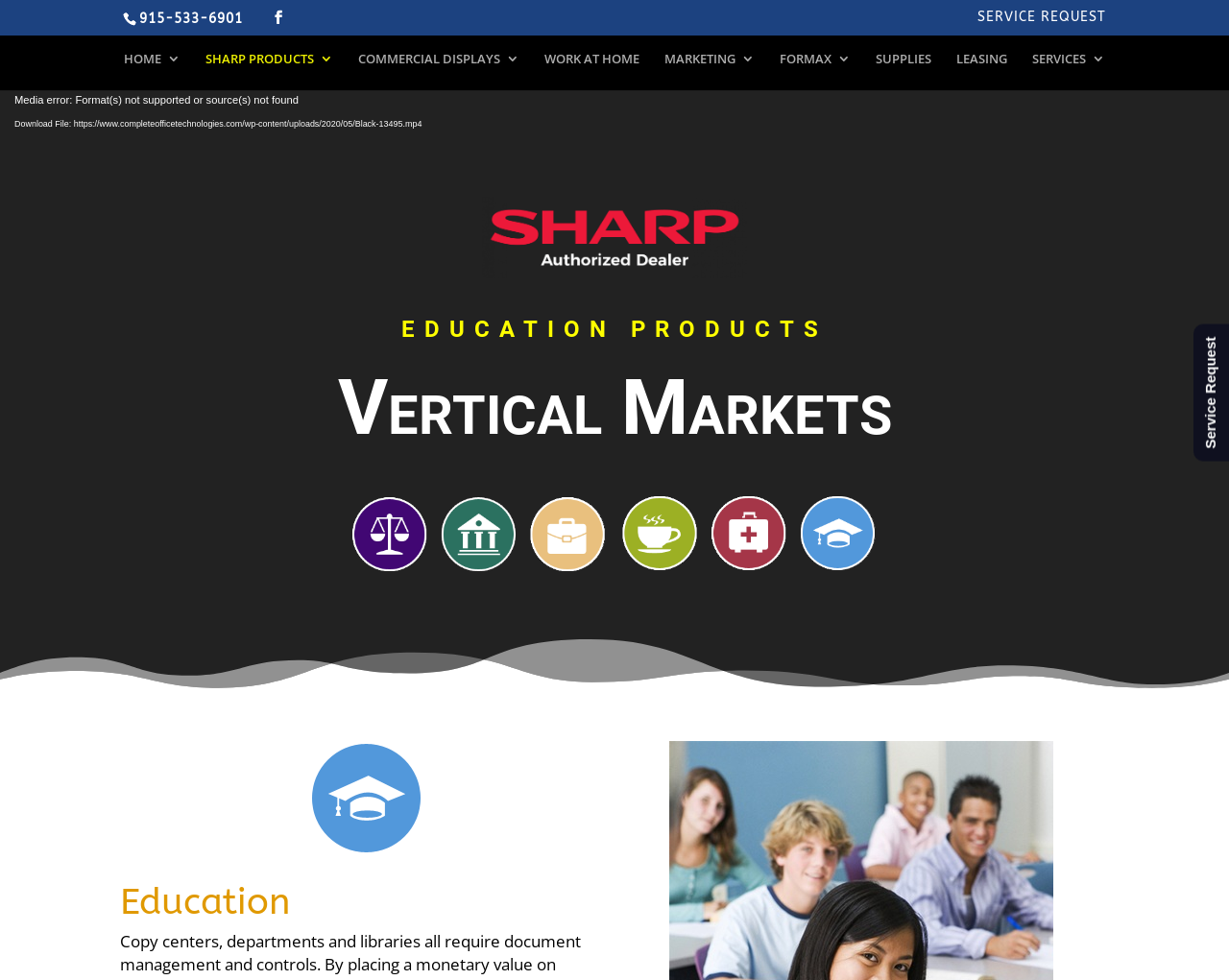Given the description "Contact", provide the bounding box coordinates of the corresponding UI element.

None